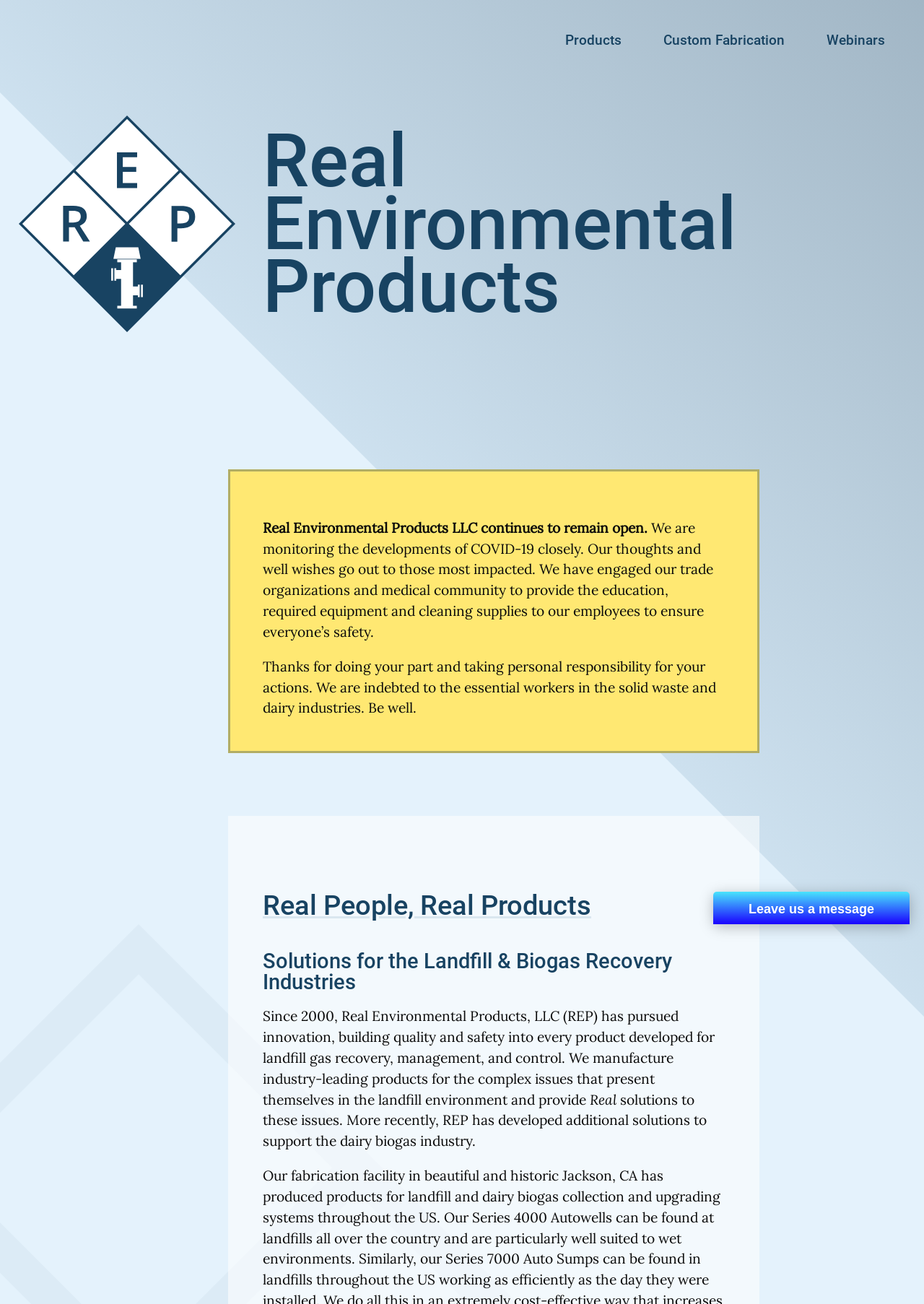Provide a one-word or brief phrase answer to the question:
What is the main navigation menu located?

Top right